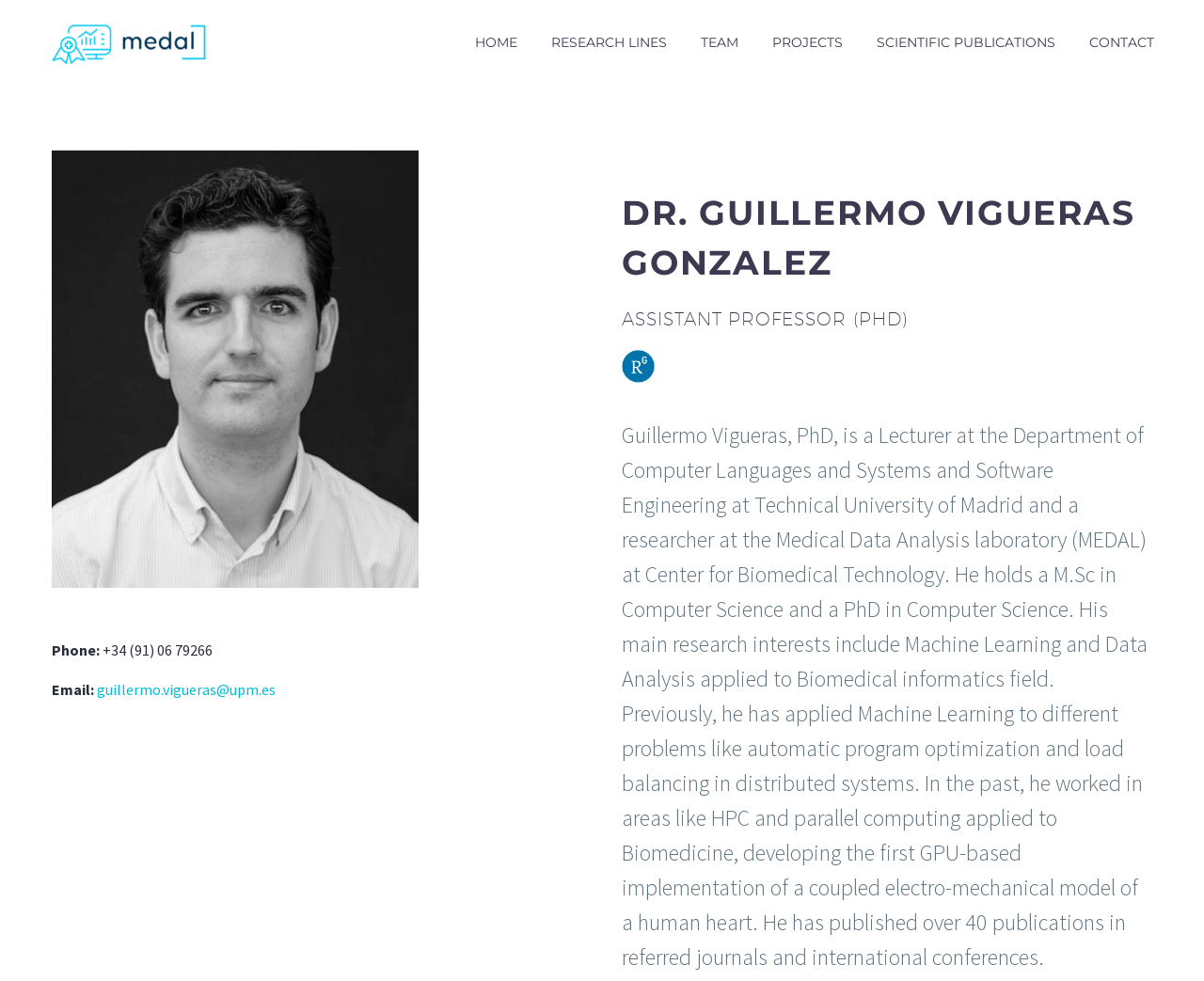What is the researcher's current position?
Look at the screenshot and provide an in-depth answer.

I found the researcher's current position by reading the text that says 'Guillermo Vigueras, PhD, is a Lecturer at the Department of Computer Languages and Systems and Software Engineering at Technical University of Madrid'.